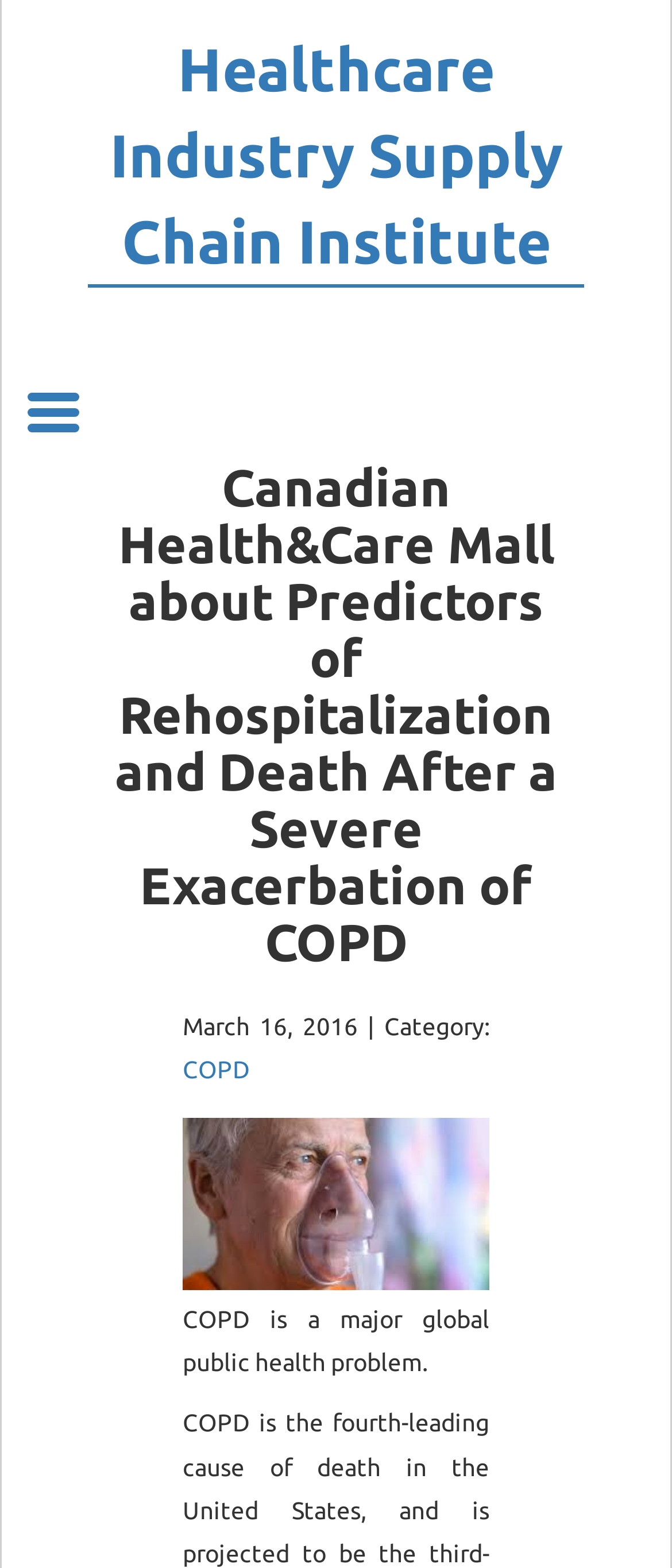Determine the bounding box coordinates of the element's region needed to click to follow the instruction: "Go to About page". Provide these coordinates as four float numbers between 0 and 1, formatted as [left, top, right, bottom].

[0.077, 0.213, 0.654, 0.252]